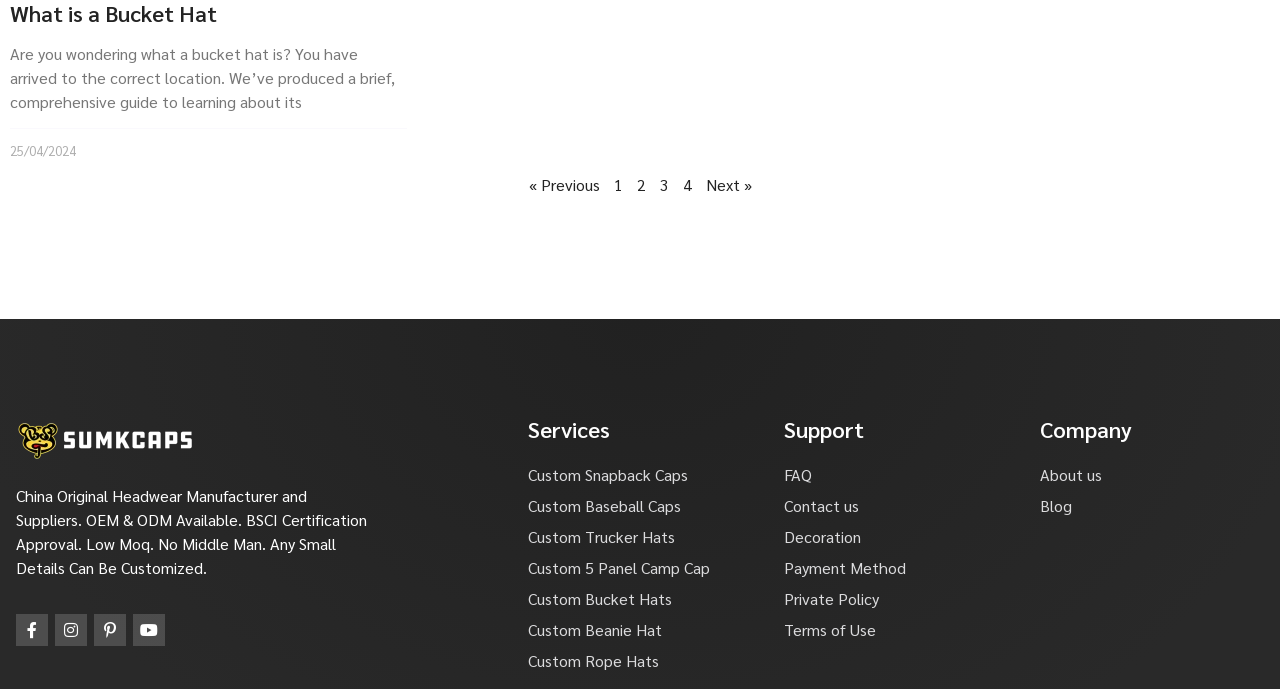What is the name of the logo displayed on the webpage?
Refer to the image and provide a thorough answer to the question.

I identified the logo 'SUMKCAPS-LOGO' on the webpage, which is located at the top-right section of the page, likely representing the brand or company identity.